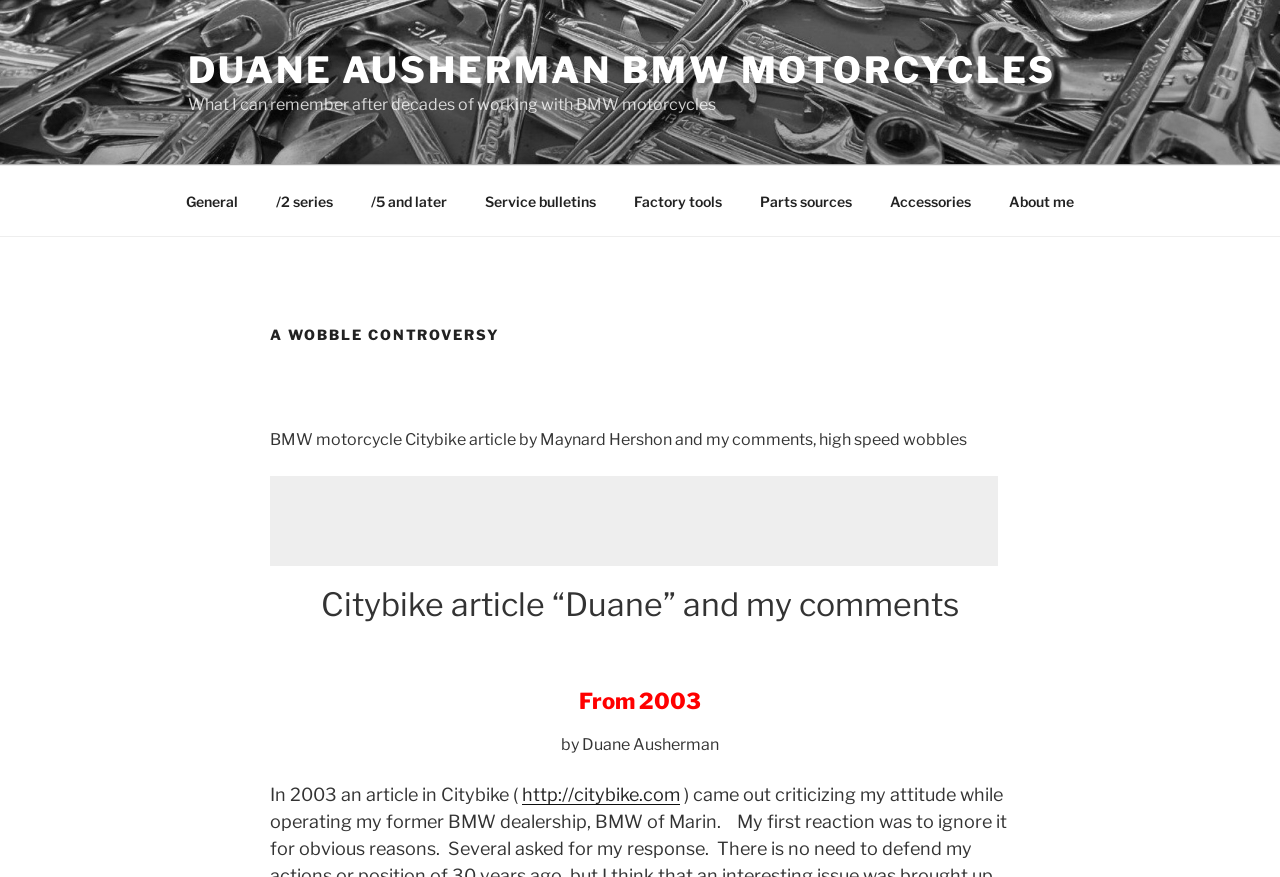What is the name of the article mentioned on the webpage?
Carefully analyze the image and provide a detailed answer to the question.

I found the mention of 'A Wobble Controversy' in the heading element with the text 'A WOBBLE CONTROVERSY'.